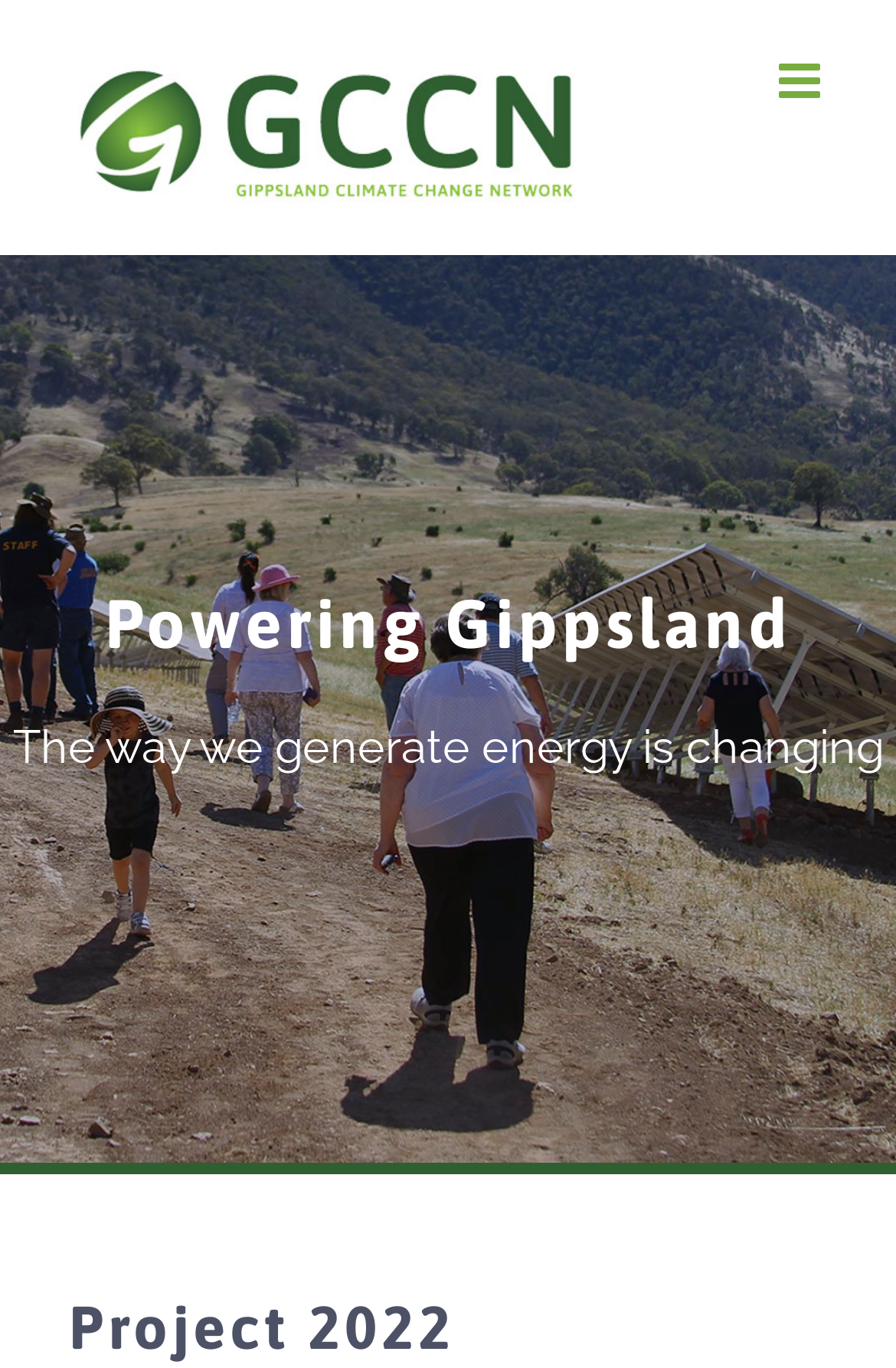Bounding box coordinates are specified in the format (top-left x, top-left y, bottom-right x, bottom-right y). All values are floating point numbers bounded between 0 and 1. Please provide the bounding box coordinate of the region this sentence describes: alt="Gippsland Climate Change Network Logo"

[0.077, 0.034, 0.654, 0.153]